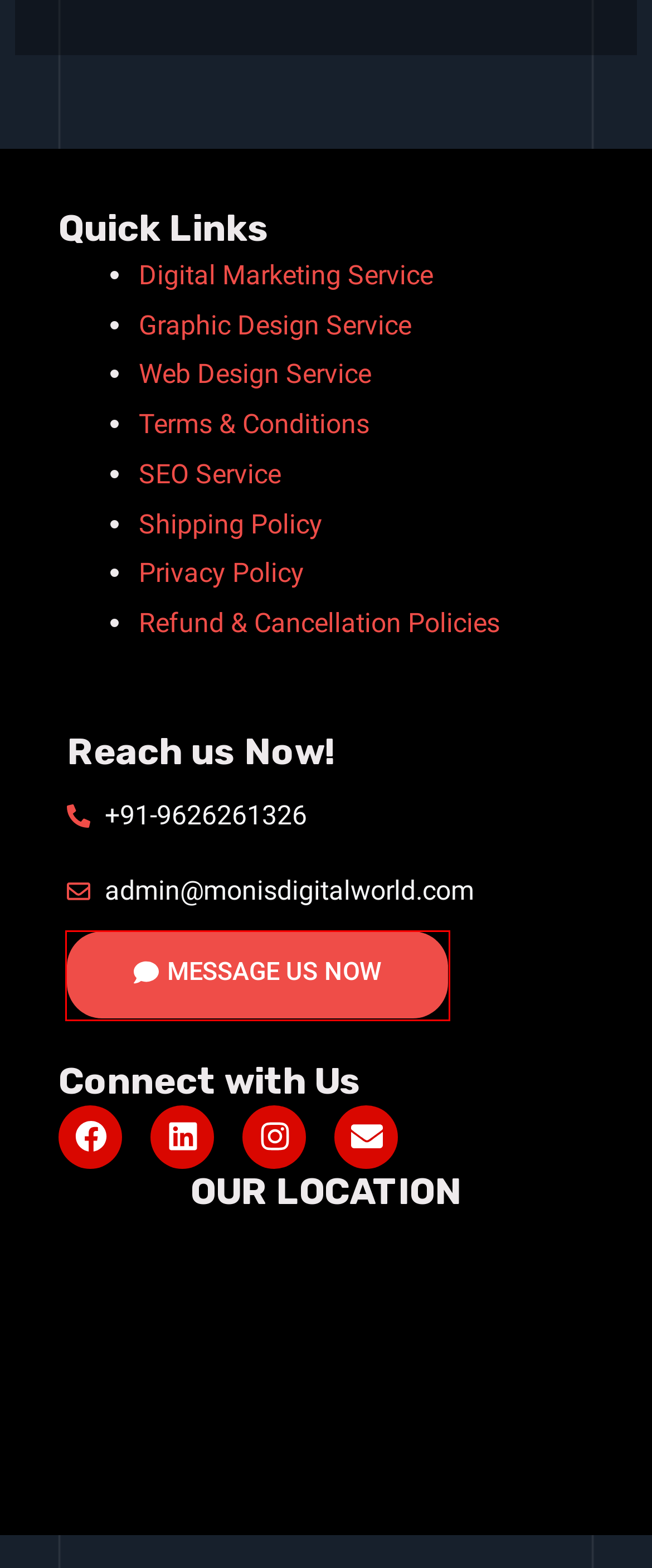You have a screenshot of a webpage where a red bounding box highlights a specific UI element. Identify the description that best matches the resulting webpage after the highlighted element is clicked. The choices are:
A. No.1 Best Digital Marketing Company Trichy - Moni's Digital World
B. Need Digital Marketing Freelancer in Trichy? | Monis Digital World
C. Web Design - Moni's Digital World
D. Graphic Design - Moni's Digital World
E. Refund & Cancellation Policies - Moni's Digital World
F. Contact Us - Moni's Digital World
G. Moni's Digital World | Social Media Marketing Consultants in Trichy
H. Privacy Policy - Moni's Digital World

F